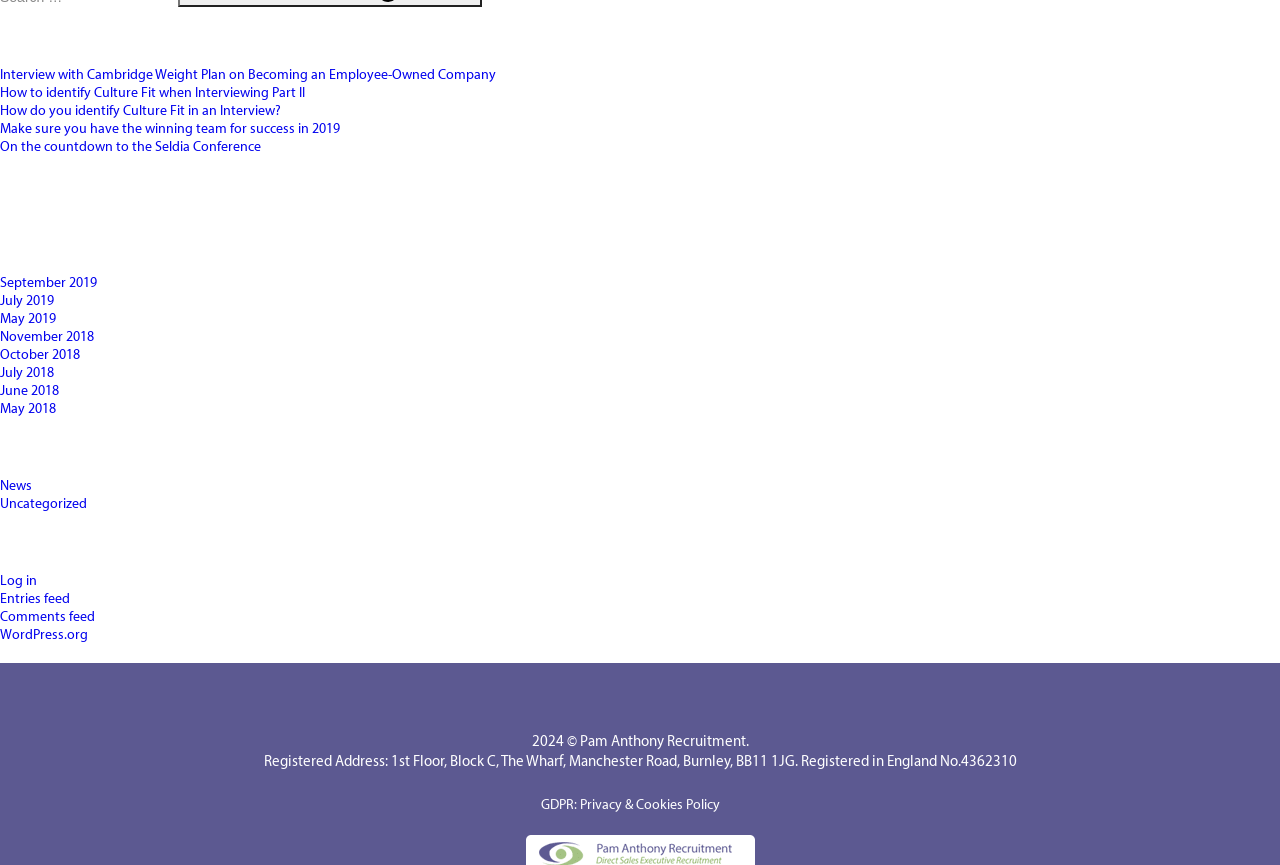What is the category of the link 'News'?
Look at the image and answer with only one word or phrase.

Categories